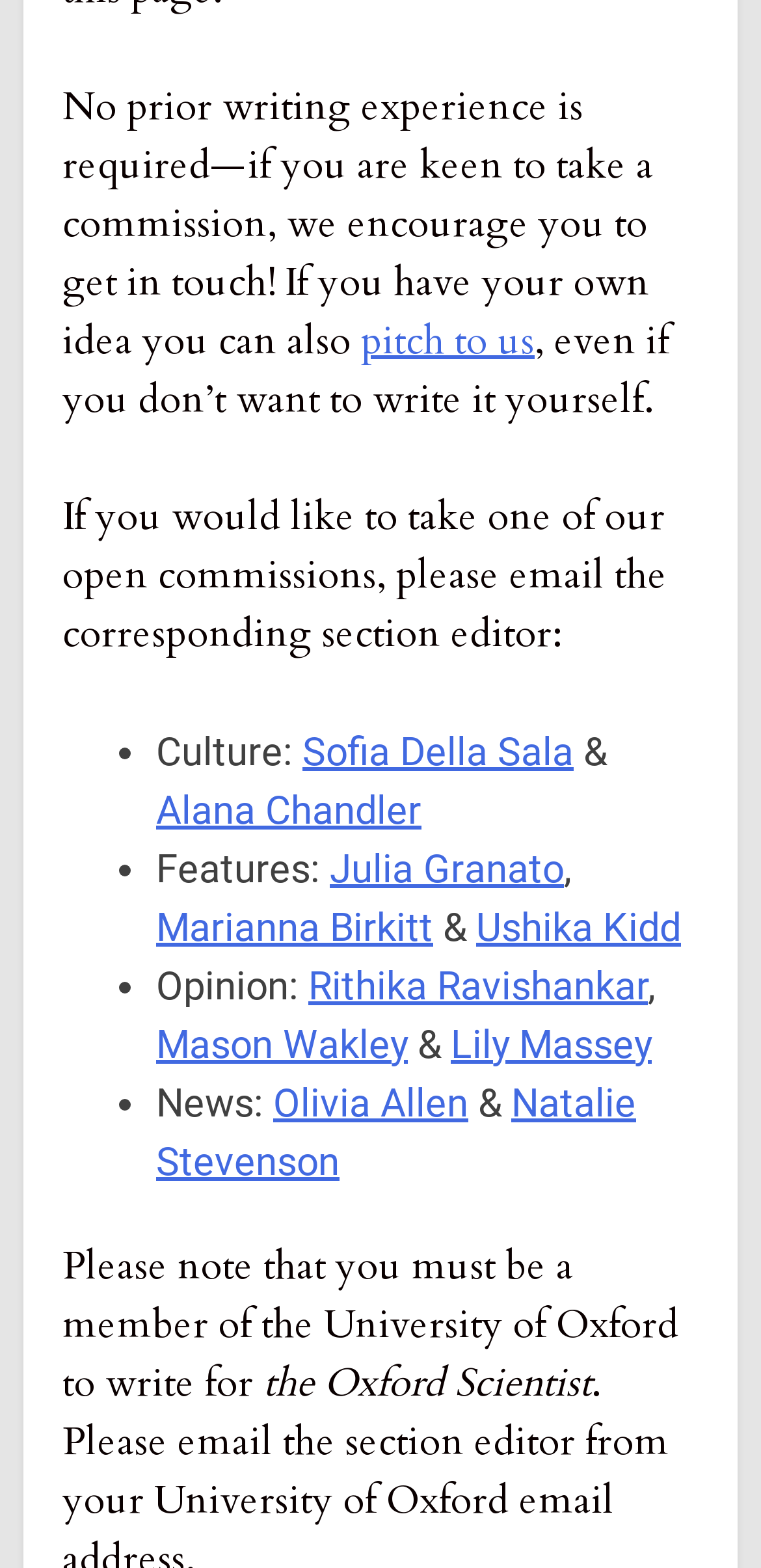Determine the bounding box coordinates of the clickable region to carry out the instruction: "pitch to us".

[0.474, 0.2, 0.703, 0.234]